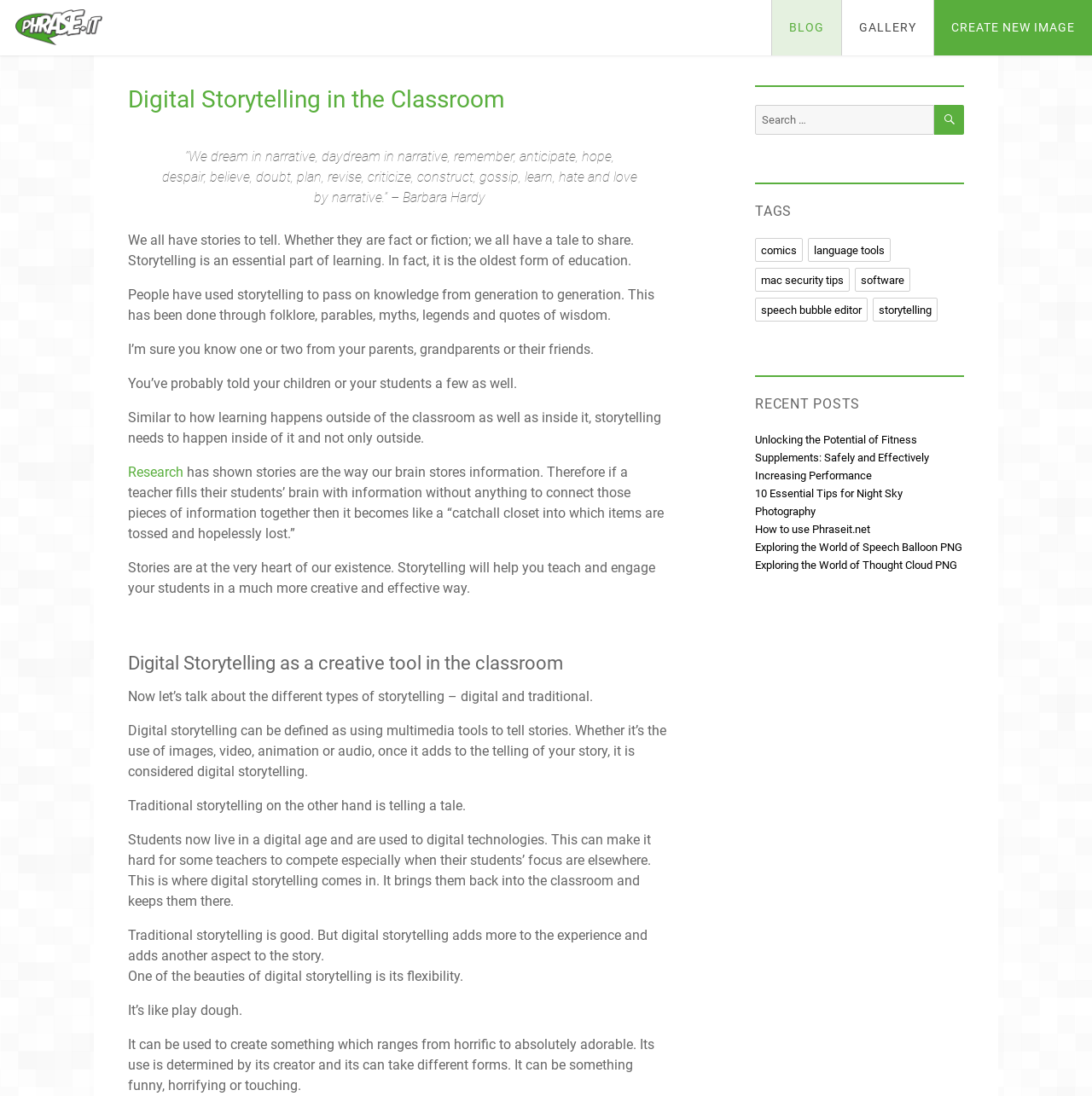Pinpoint the bounding box coordinates of the clickable element to carry out the following instruction: "Add speech bubbles to photos."

[0.0, 0.0, 0.093, 0.041]